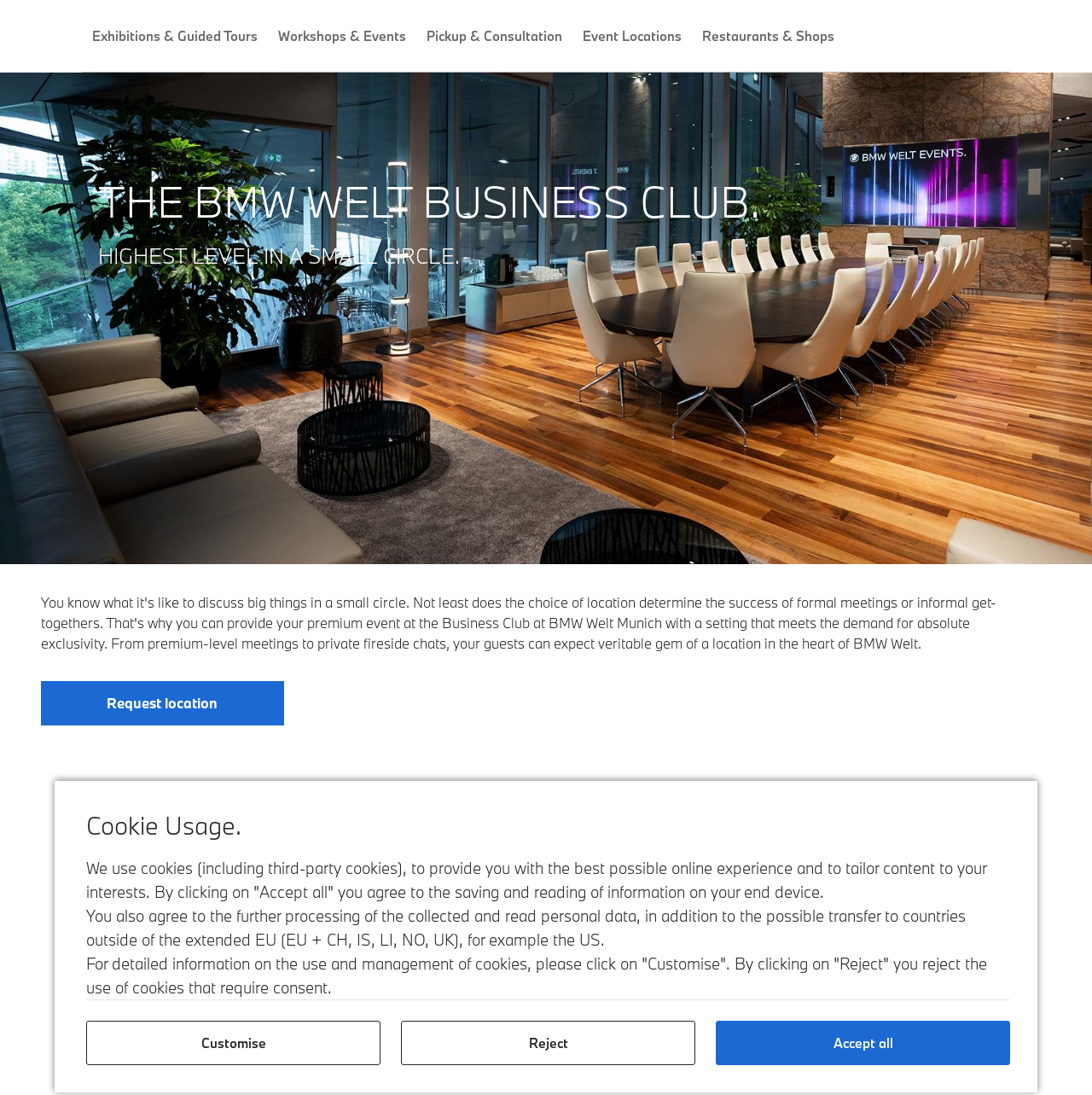Pinpoint the bounding box coordinates of the area that must be clicked to complete this instruction: "Click on Workshops & Events".

[0.245, 0.0, 0.381, 0.065]